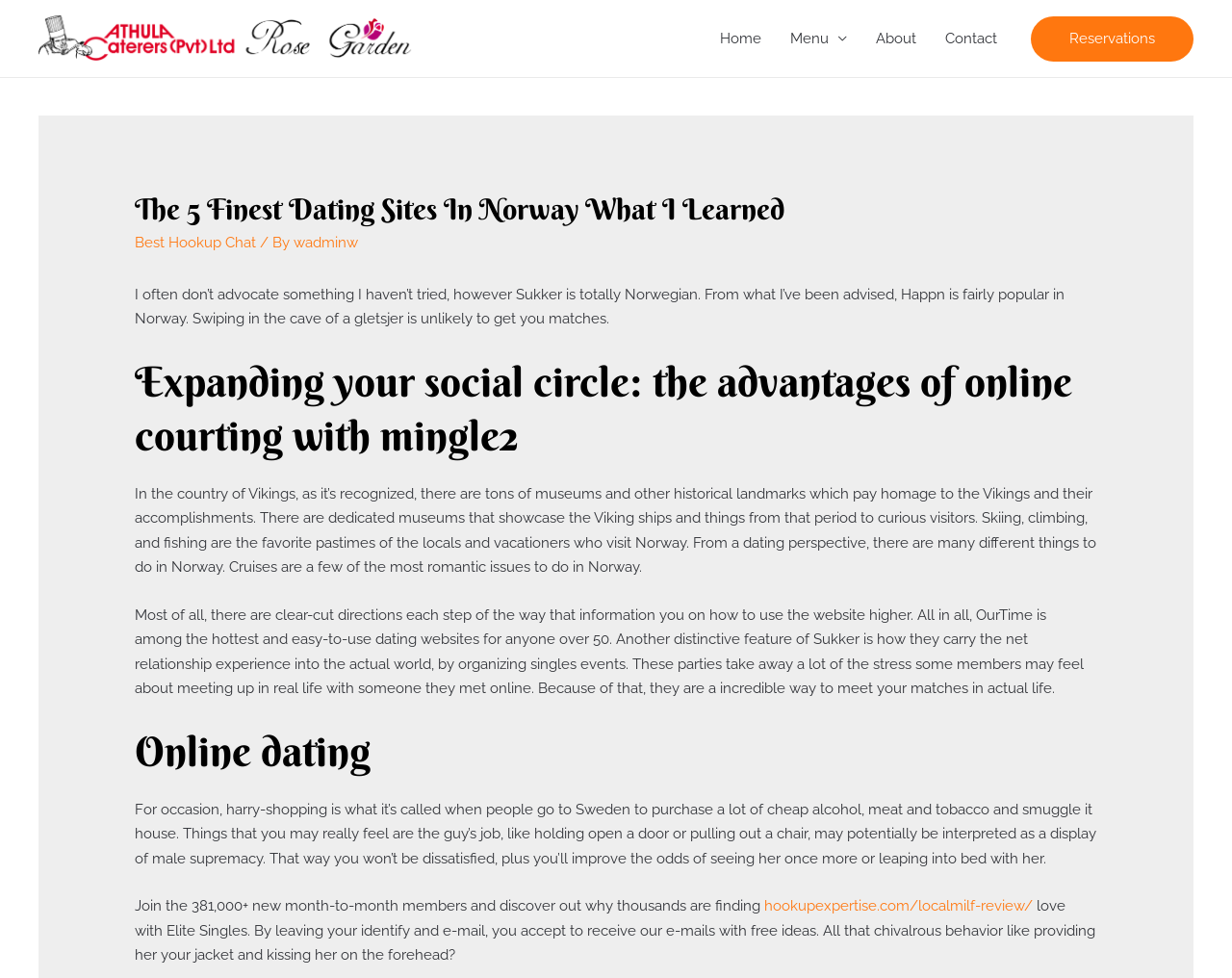Identify the bounding box coordinates for the UI element described as: "LinkedIn". The coordinates should be provided as four floats between 0 and 1: [left, top, right, bottom].

None